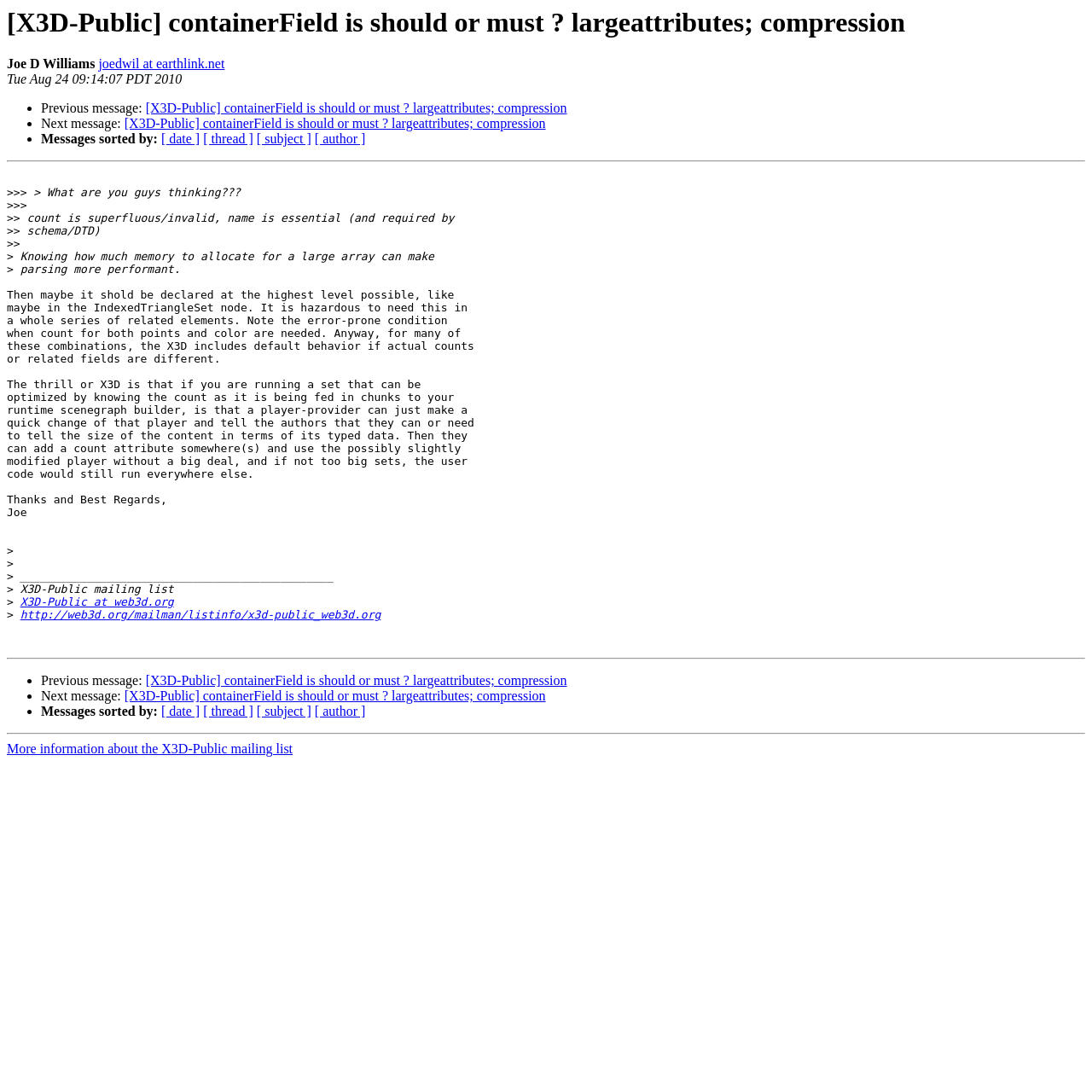Determine the bounding box coordinates of the section to be clicked to follow the instruction: "Check out the IndieWebCamp link". The coordinates should be given as four float numbers between 0 and 1, formatted as [left, top, right, bottom].

None